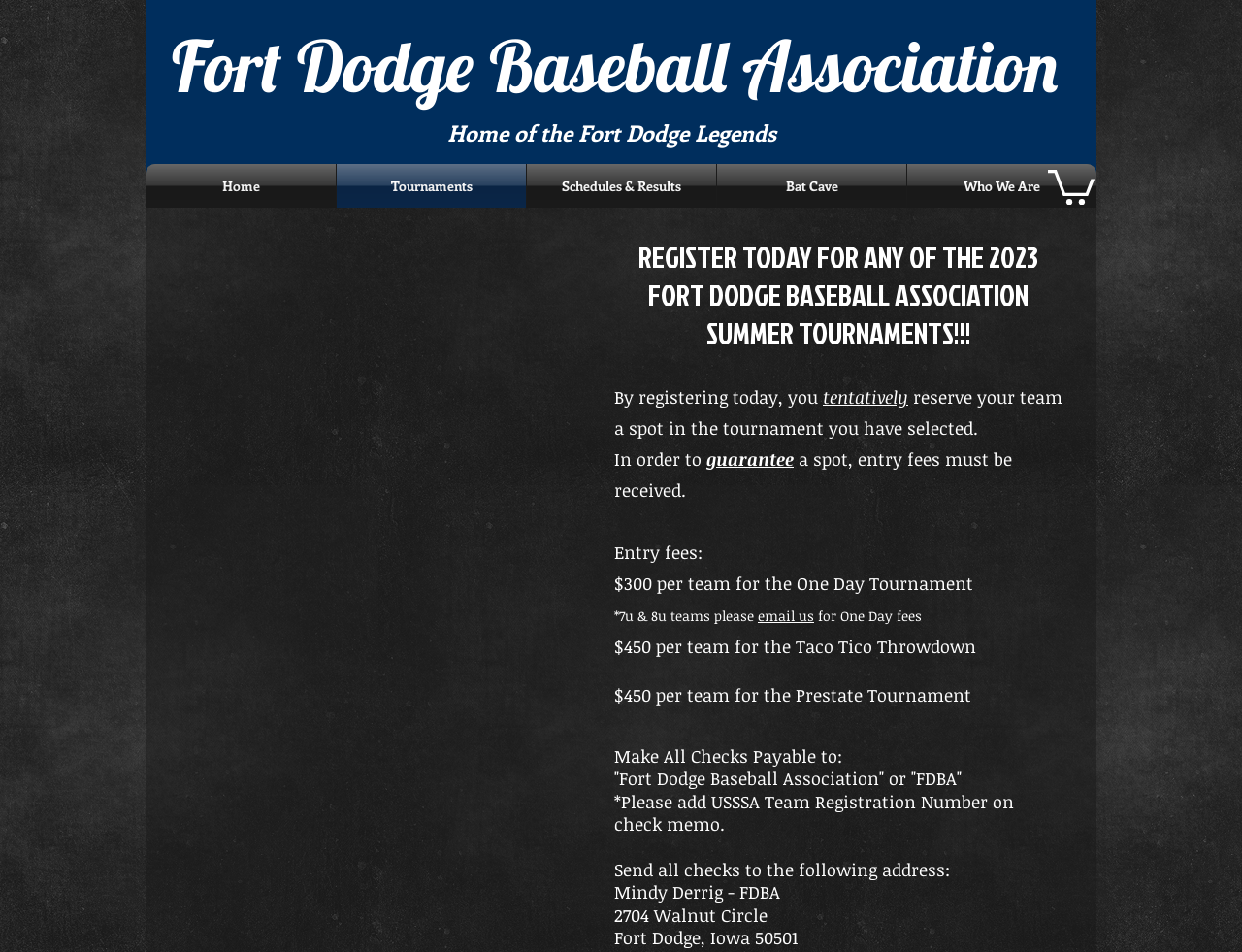What is the address to send checks to?
Please look at the screenshot and answer in one word or a short phrase.

2704 Walnut Circle, Fort Dodge, Iowa 50501